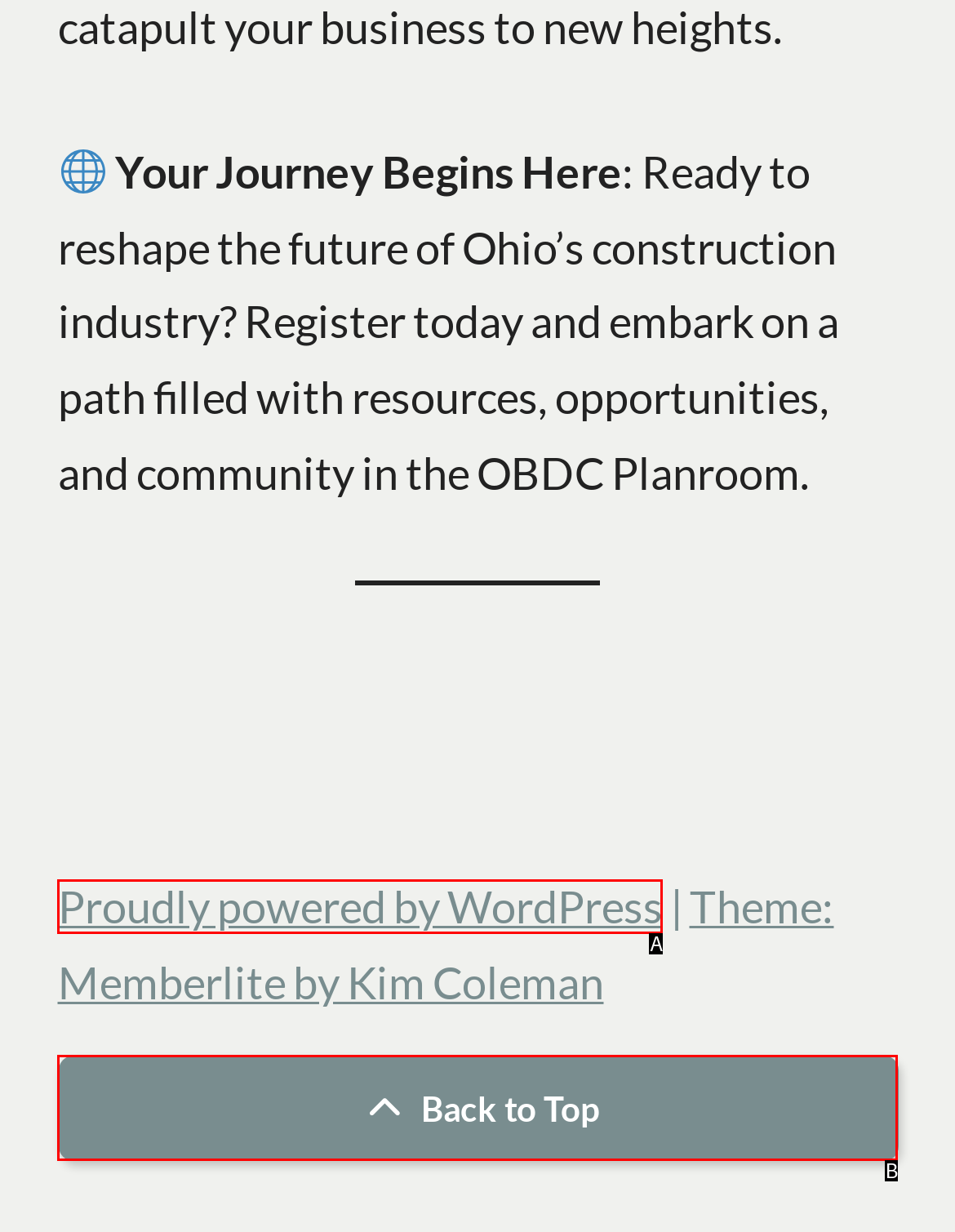With the description: Proudly powered by WordPress, find the option that corresponds most closely and answer with its letter directly.

A